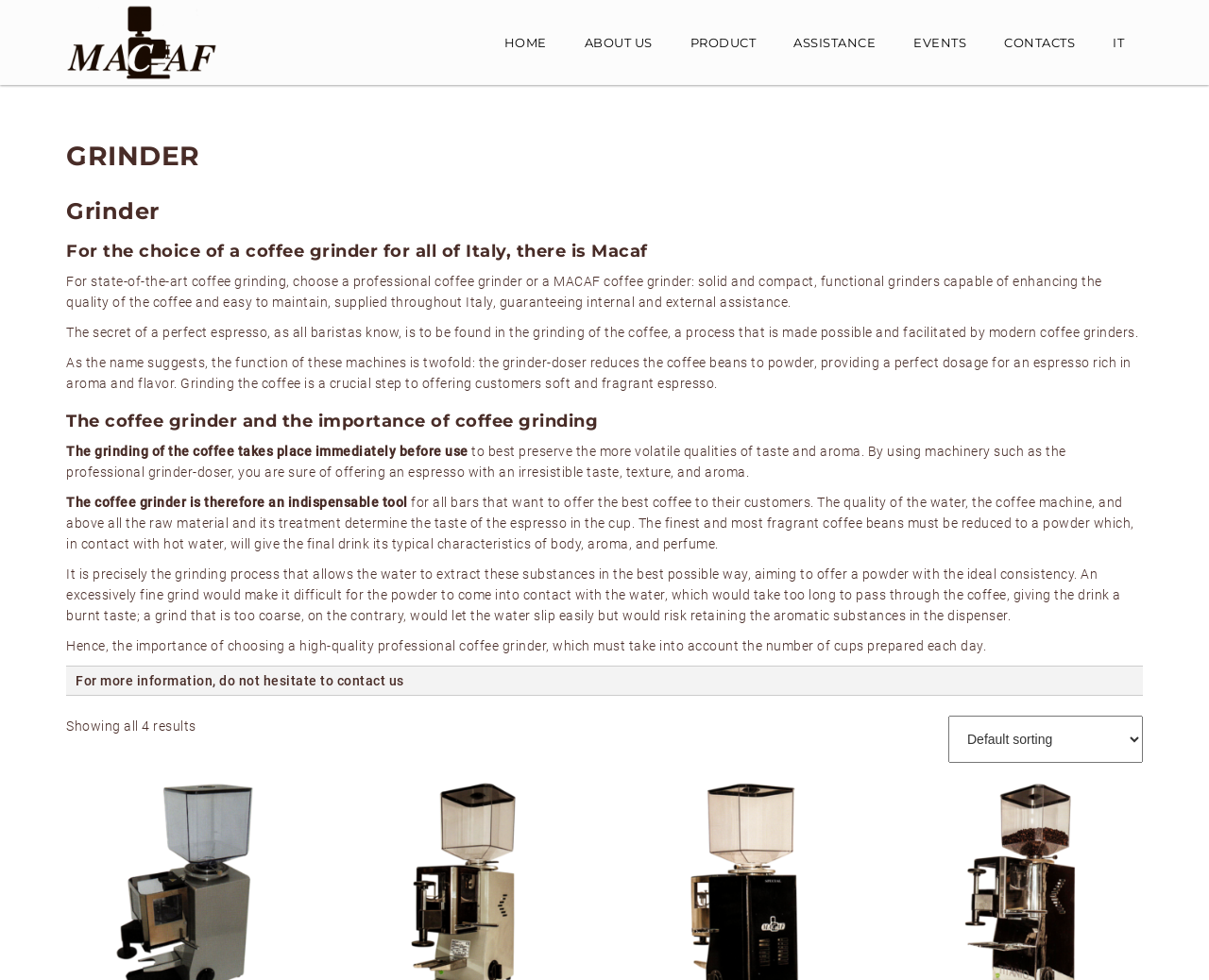Find the bounding box coordinates of the element's region that should be clicked in order to follow the given instruction: "Select an option from the Shop order combobox". The coordinates should consist of four float numbers between 0 and 1, i.e., [left, top, right, bottom].

[0.784, 0.73, 0.945, 0.778]